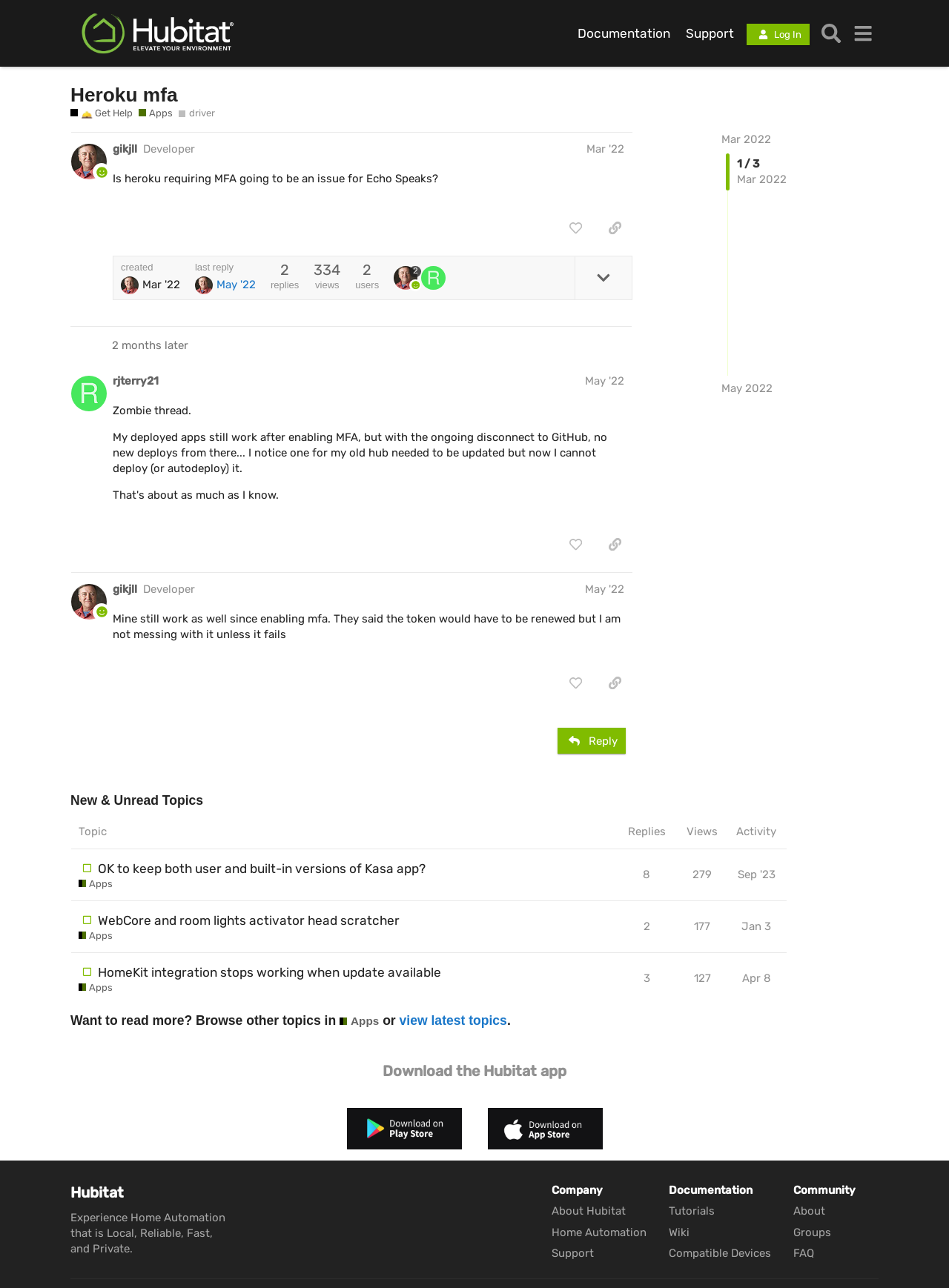Determine the coordinates of the bounding box that should be clicked to complete the instruction: "Click on the 'Log In' button". The coordinates should be represented by four float numbers between 0 and 1: [left, top, right, bottom].

[0.787, 0.018, 0.853, 0.035]